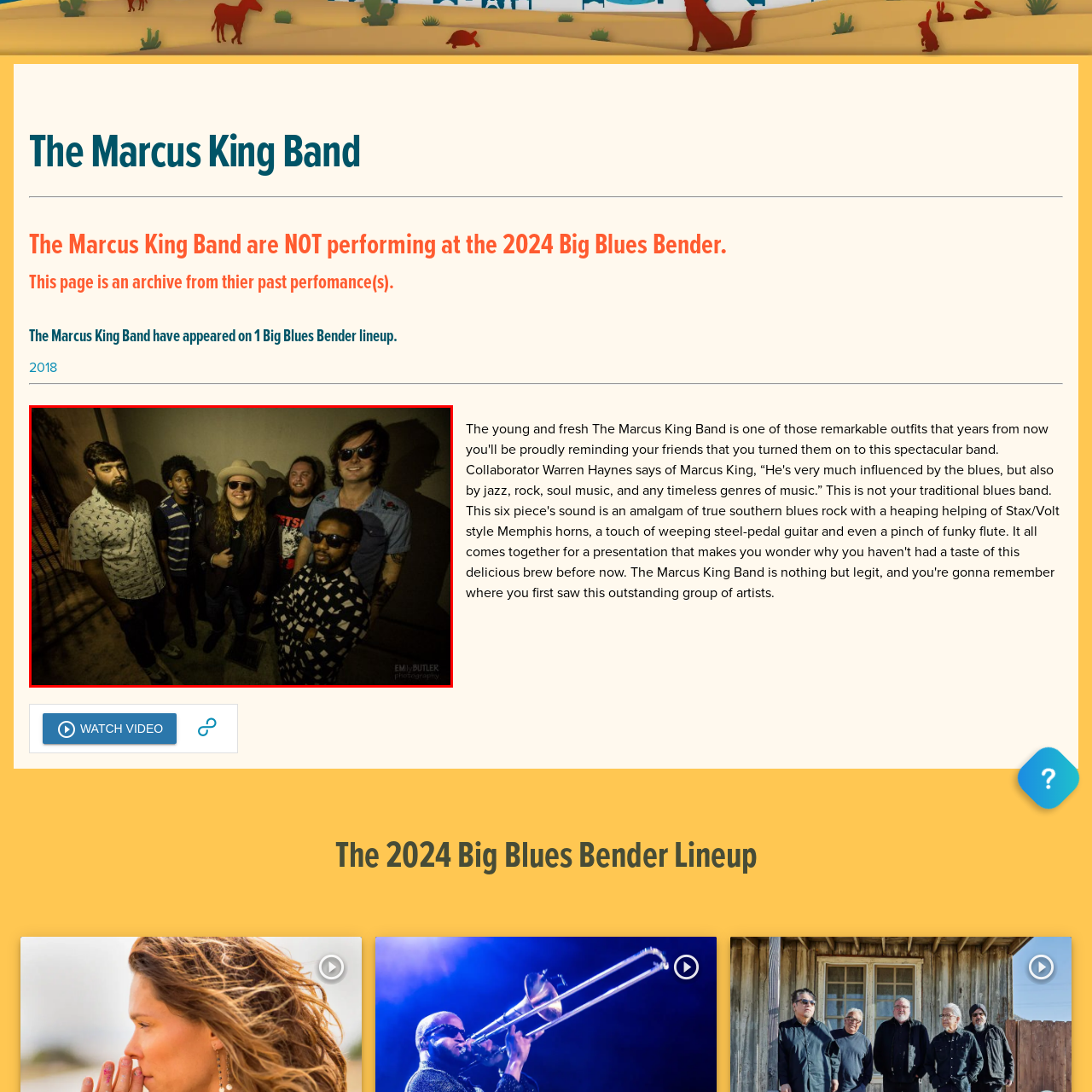Where are the band members standing in the image?  
Please examine the image enclosed within the red bounding box and provide a thorough answer based on what you observe in the image.

The caption describes the image as capturing the band in a candid moment, with the members standing together outdoors, surrounded by a softly lit background.